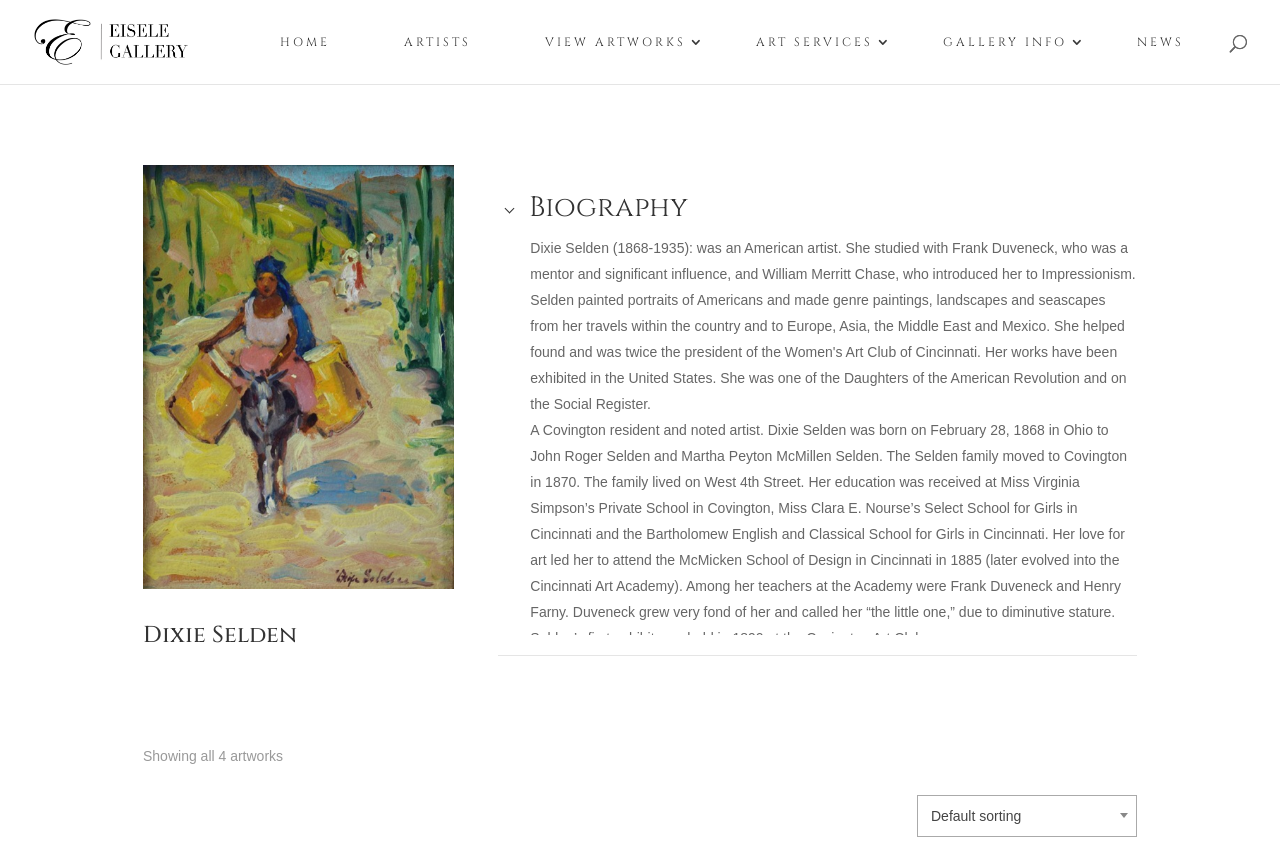Specify the bounding box coordinates of the area to click in order to follow the given instruction: "Go to the HOME page."

[0.2, 0.041, 0.277, 0.098]